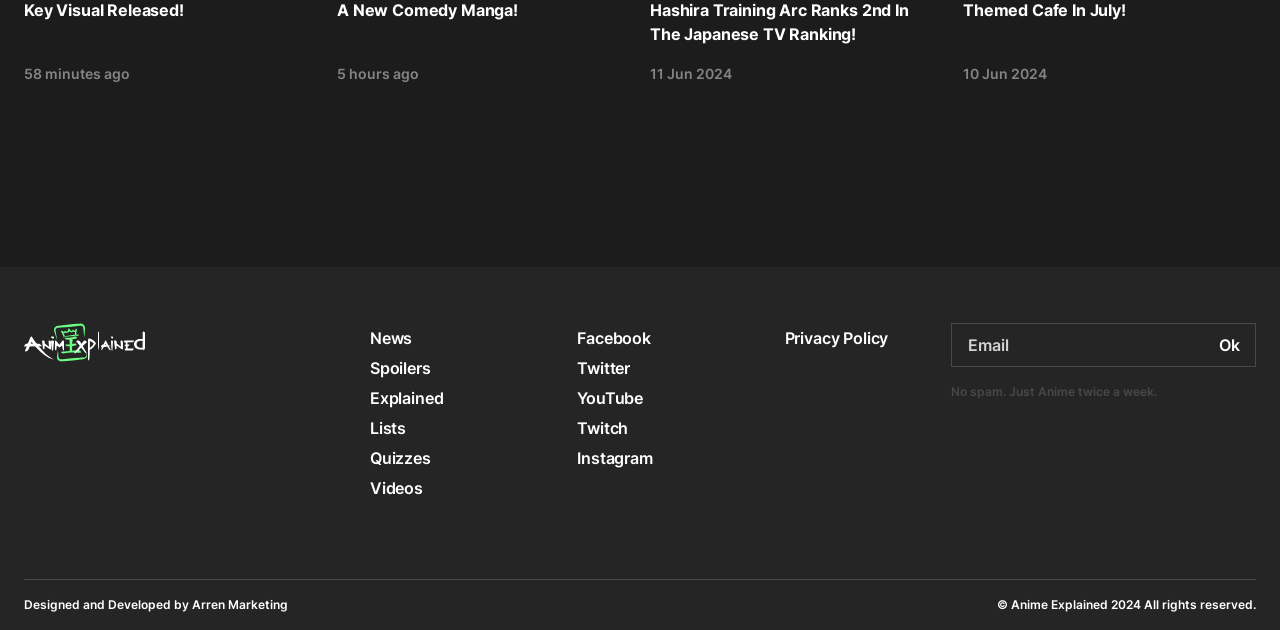Please find the bounding box for the UI element described by: "Twitch".

[0.451, 0.663, 0.491, 0.695]